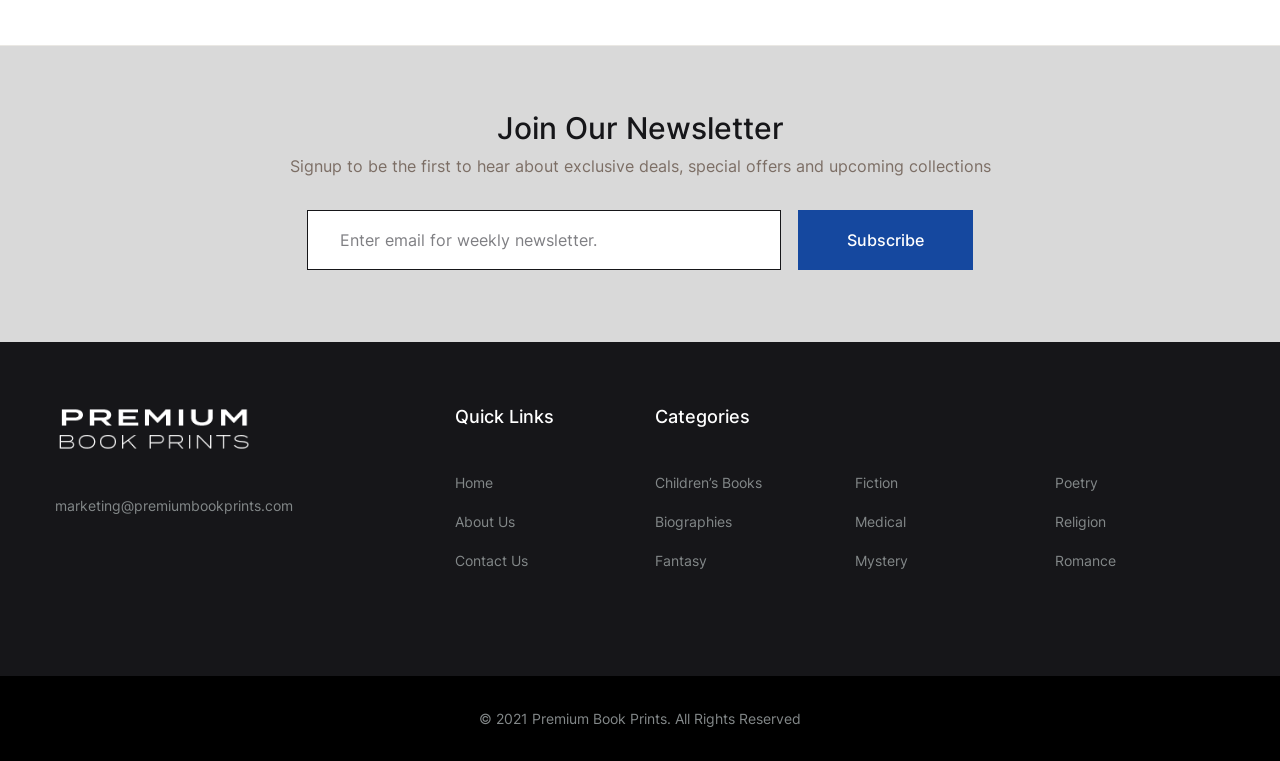Identify the bounding box coordinates of the region that should be clicked to execute the following instruction: "Visit Premium Book Prints".

[0.043, 0.533, 0.199, 0.6]